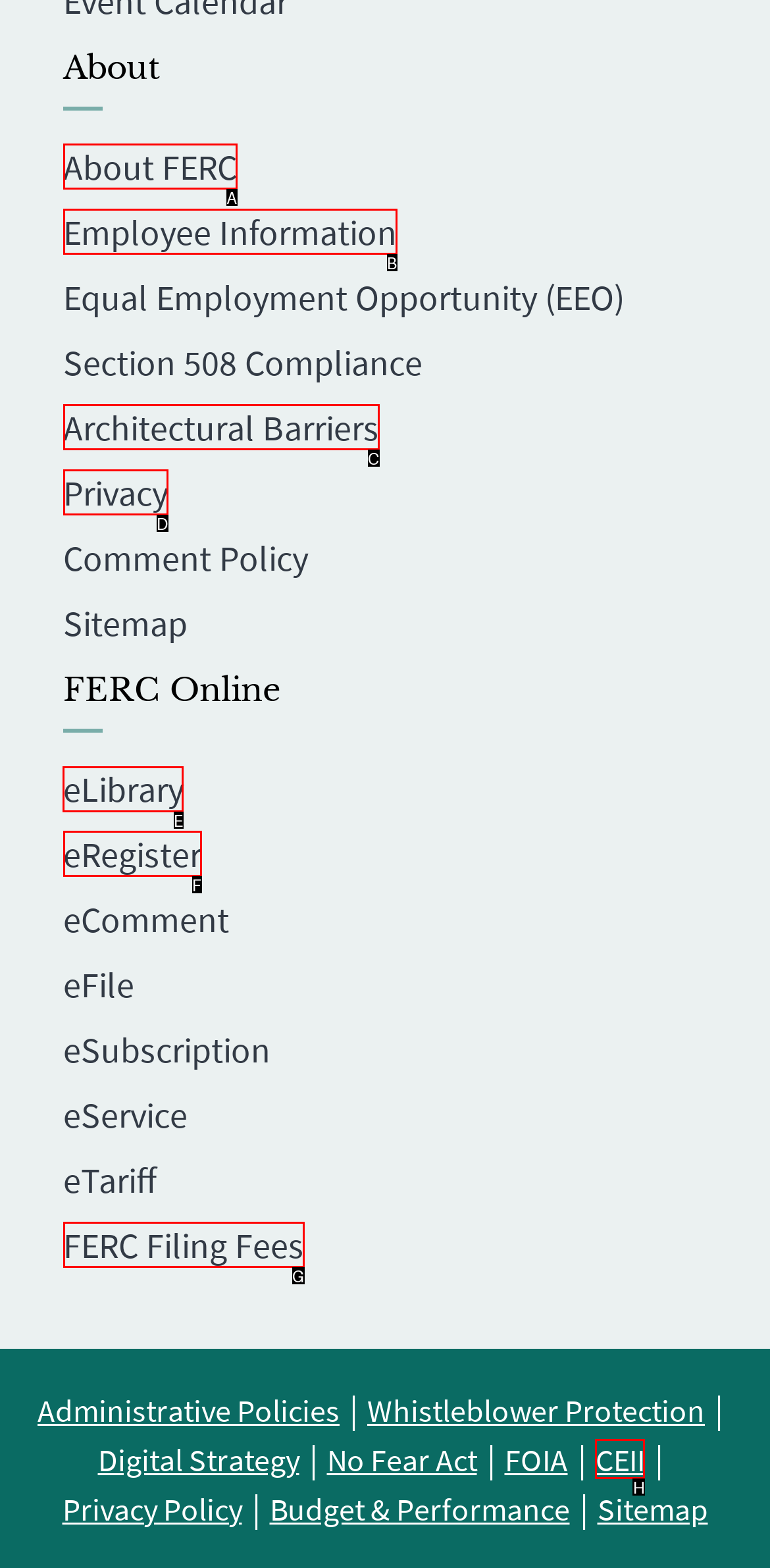Identify which HTML element should be clicked to fulfill this instruction: Access eLibrary Reply with the correct option's letter.

E